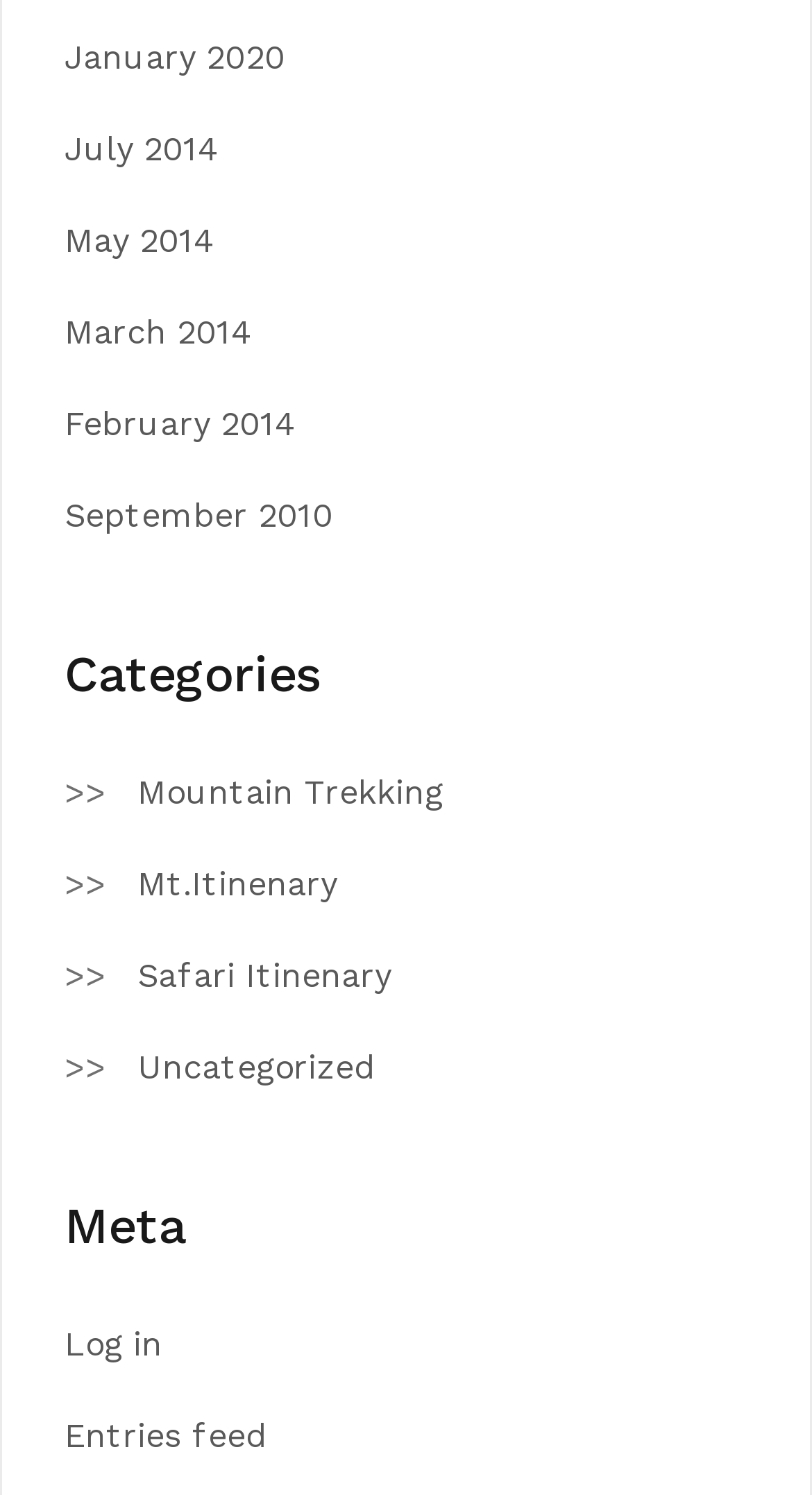Can you determine the bounding box coordinates of the area that needs to be clicked to fulfill the following instruction: "View January 2020 archives"?

[0.079, 0.025, 0.351, 0.052]